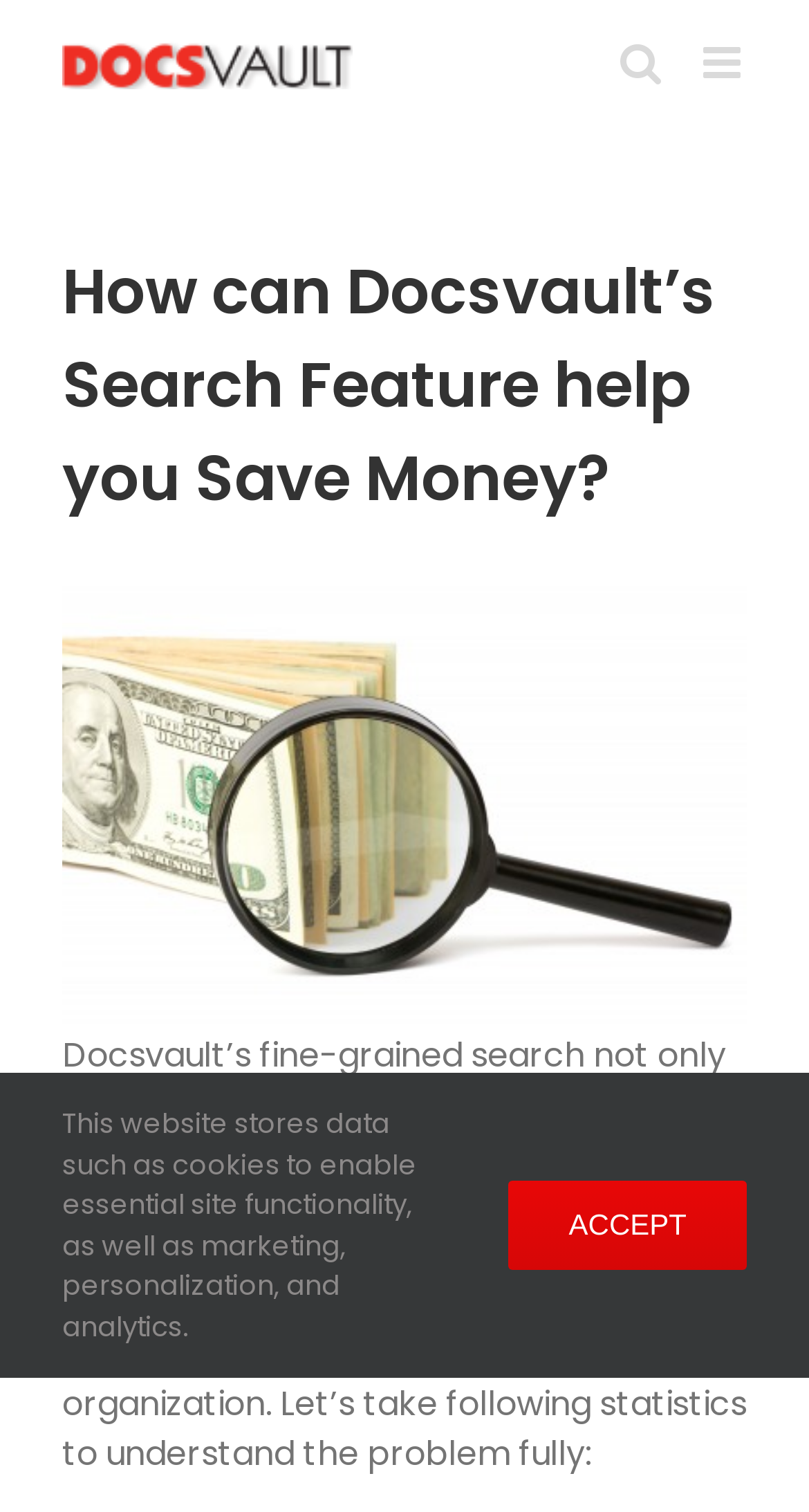Answer briefly with one word or phrase:
What is the topic of the main content on the webpage?

How Docsvault’s Search Feature helps save money